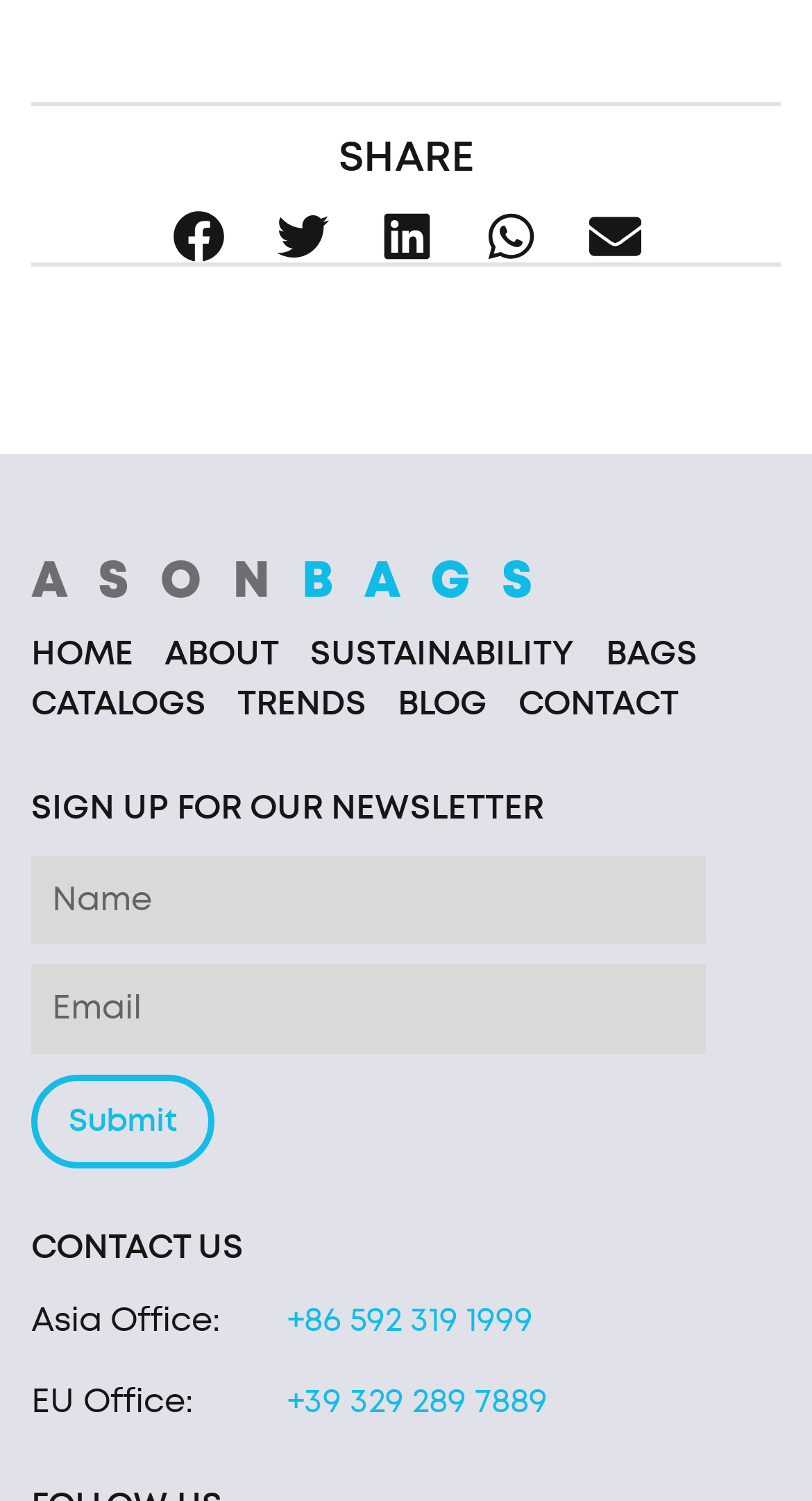Please locate the bounding box coordinates of the region I need to click to follow this instruction: "Contact us through Asia Office".

[0.354, 0.868, 0.656, 0.891]